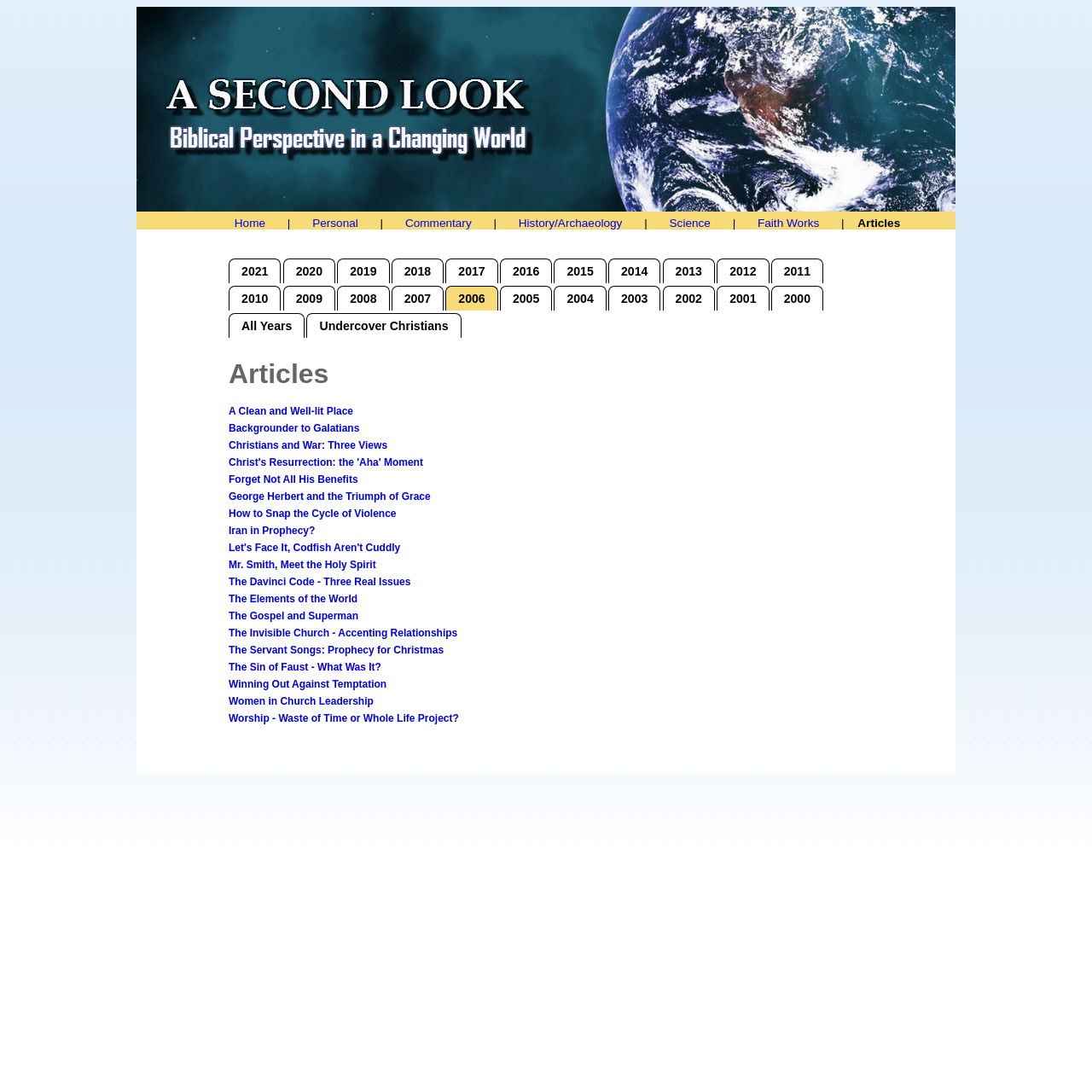Create an in-depth description of the webpage, covering main sections.

This webpage is titled "A Second Look - Articles - 2006" and features a prominent image at the top, taking up about 75% of the width and 19% of the height of the page. Below the image, there is a navigation menu with links to various categories, including "Home", "Personal", "Commentary", "History/Archaeology", "Science", and "Faith Works". These links are separated by vertical lines and are aligned horizontally across the page.

To the right of the navigation menu, there is a heading that reads "Articles" and below it, a list of links to articles from different years, ranging from 2000 to 2021. The links are arranged in a horizontal row, with each year's link positioned below the previous one.

Further down the page, there is a section with a heading that also reads "Articles". This section contains a list of links to individual articles, each with a descriptive title. The links are arranged in a vertical column, with each article's link positioned below the previous one. The article titles include topics such as Christianity, faith, and spirituality, as well as more general topics like war and violence.

At the bottom of the page, there is a small section with a link to "Undercover Christians" and another link to "All Years".